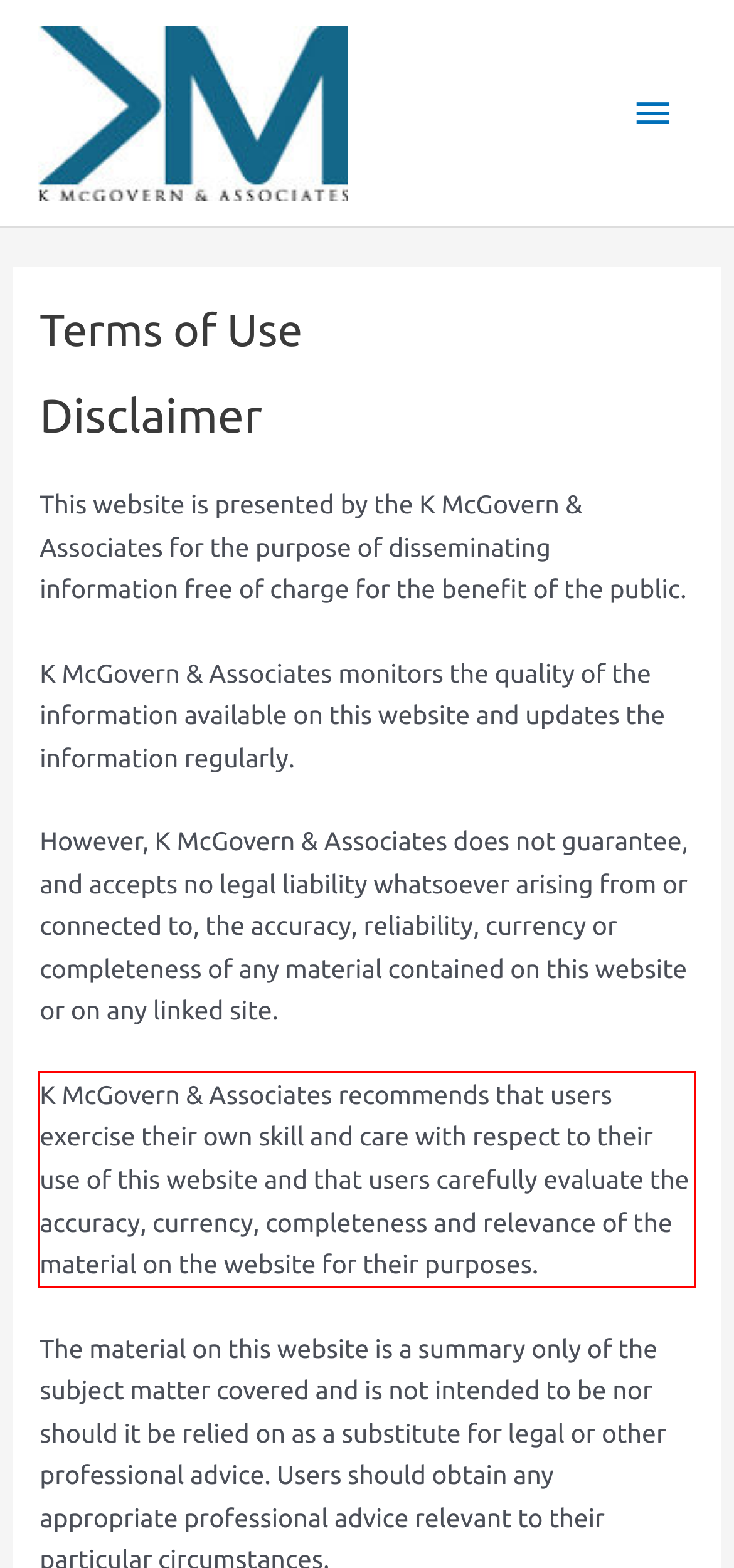The screenshot provided shows a webpage with a red bounding box. Apply OCR to the text within this red bounding box and provide the extracted content.

K McGovern & Associates recommends that users exercise their own skill and care with respect to their use of this website and that users carefully evaluate the accuracy, currency, completeness and relevance of the material on the website for their purposes.